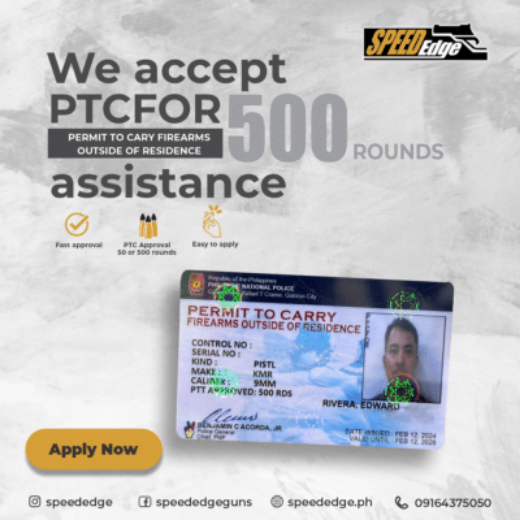How many rounds are mentioned for the Permit To Carry?
Using the image provided, answer with just one word or phrase.

50 or 500